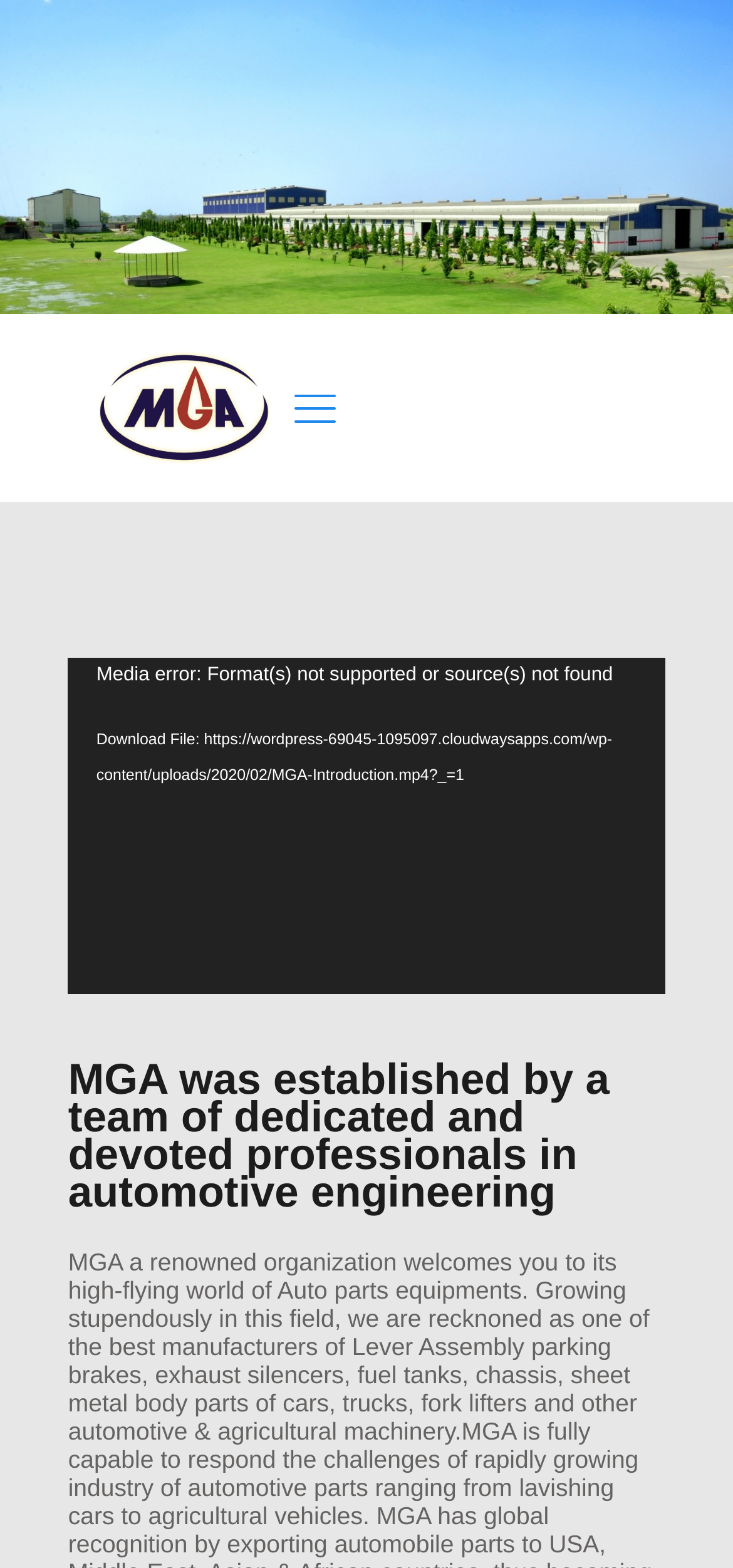Generate a thorough explanation of the webpage's elements.

The webpage is about MGA AUTOS [DEV] and features a prominent heading with the same title at the top, accompanied by a small image. To the right of the heading is a link with a icon. Below the heading, there is a video player that takes up most of the width of the page. The video player has a static text "Video Player" on the left side, and a media error message "Media error: Format(s) not supported or source(s) not found" inside it. 

Inside the video player, there is a download link for a file named "MGA-Introduction.mp4" and a play button. A timer is located below the play button, displaying the time "00:00". A horizontal time slider is positioned next to the timer. On the right side of the video player, there is a full-screen button.

Below the video player, there is a heading that describes the establishment of MGA by a team of dedicated professionals in automotive engineering.